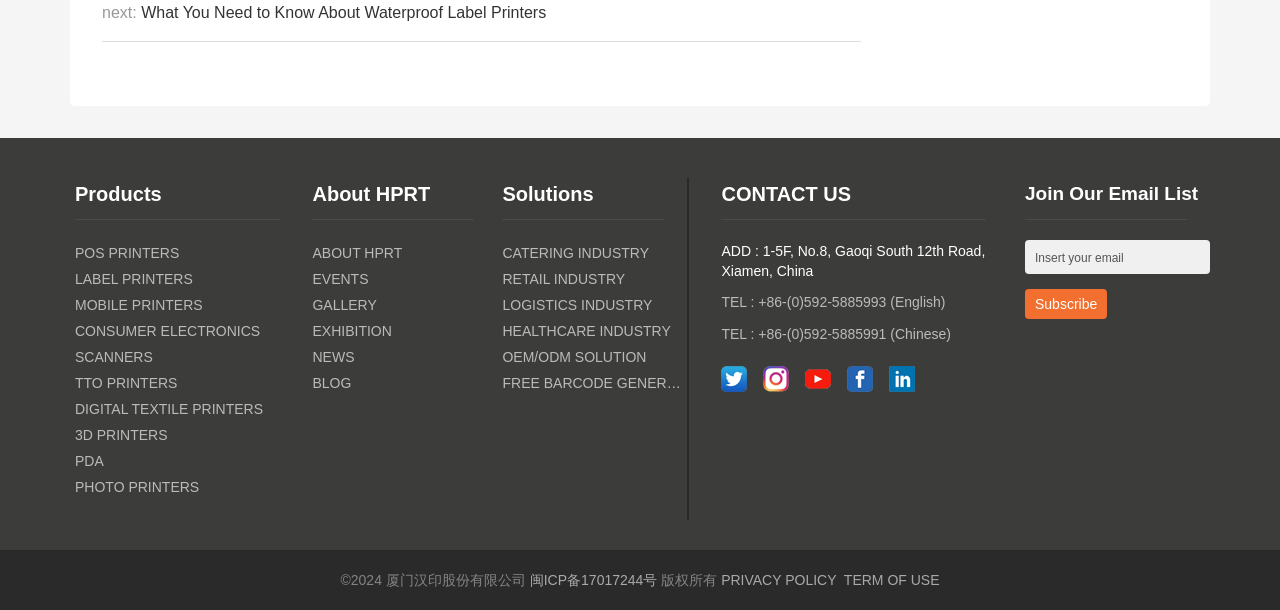Please answer the following question using a single word or phrase: 
What is the company's English phone number?

+86-(0)592-5885993